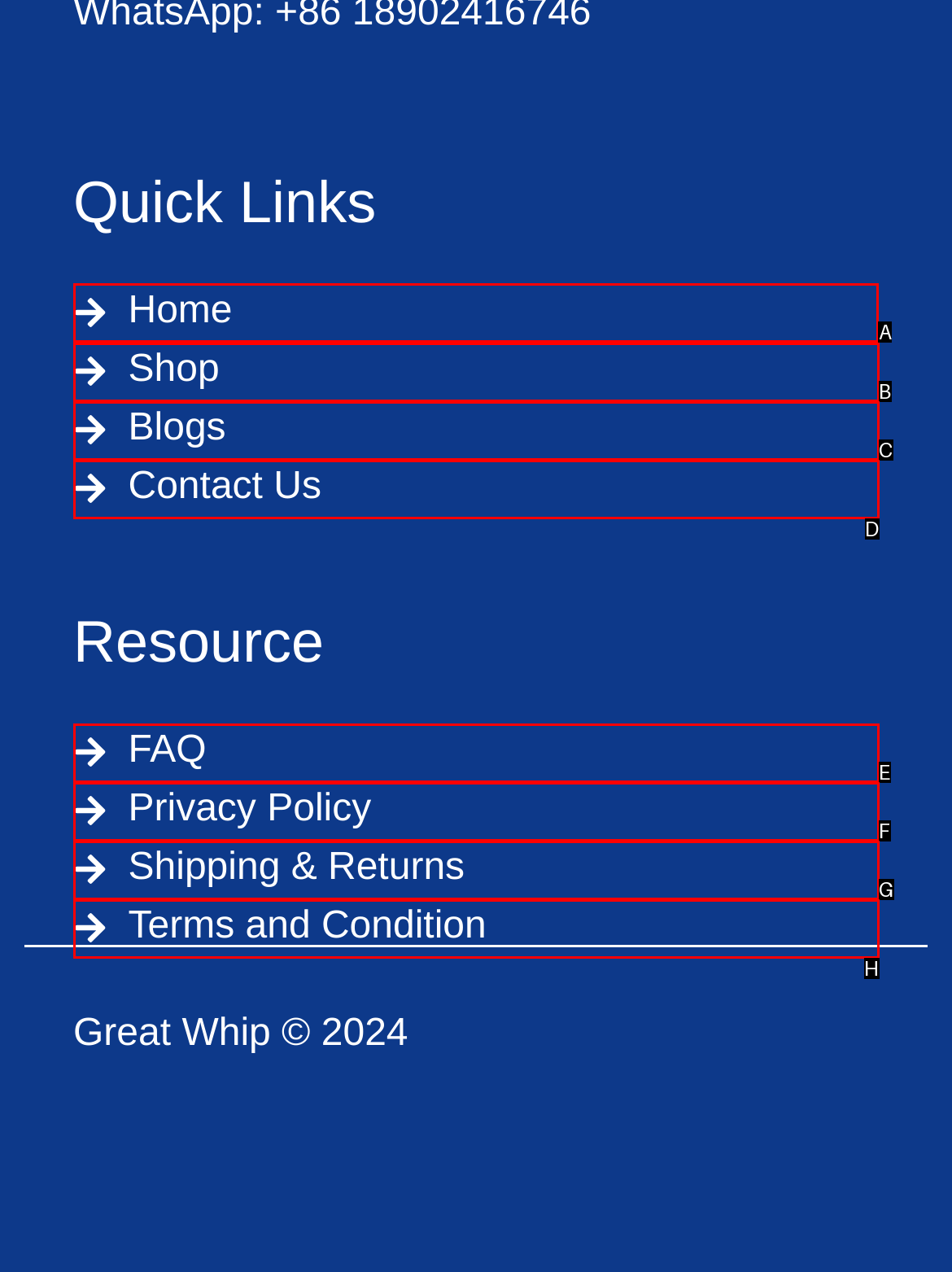For the task: go to home page, specify the letter of the option that should be clicked. Answer with the letter only.

A